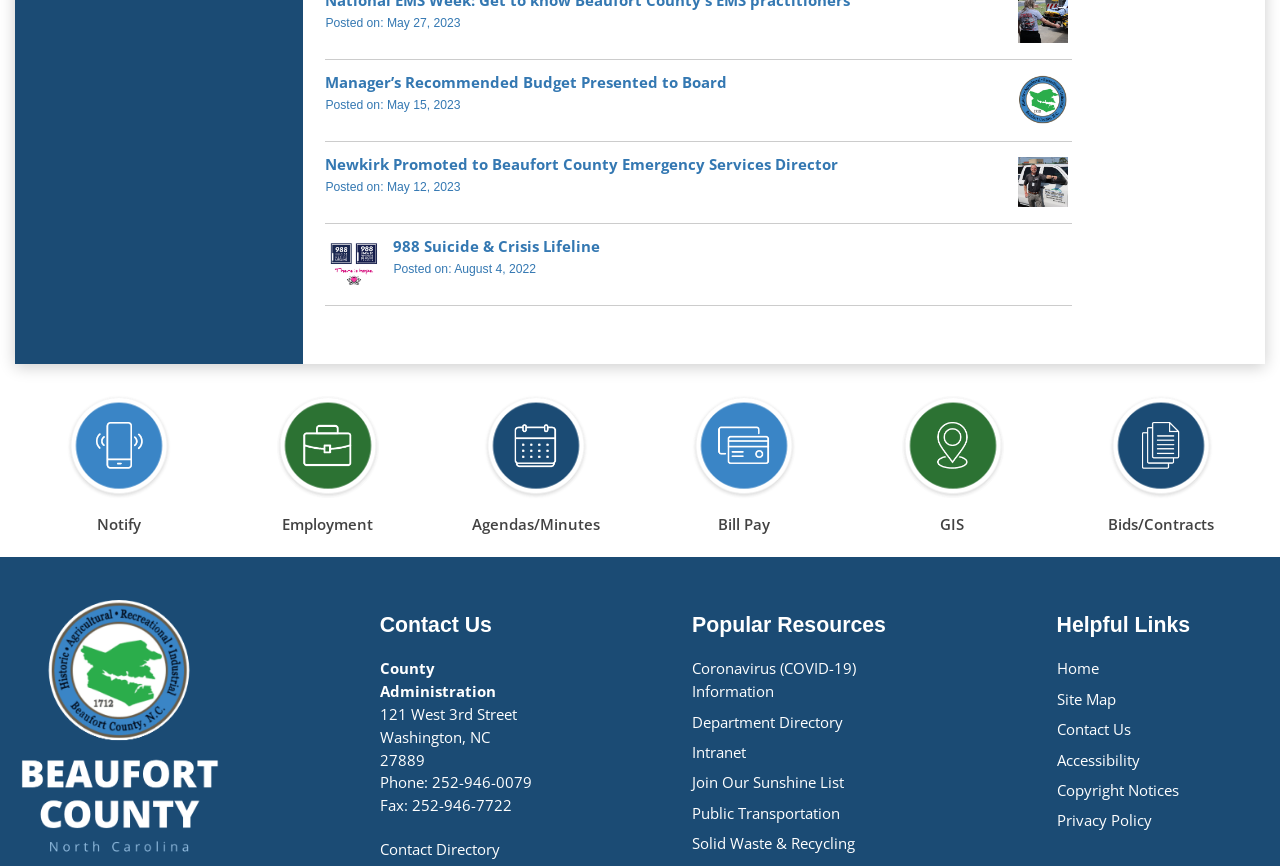Could you find the bounding box coordinates of the clickable area to complete this instruction: "Contact Us"?

[0.297, 0.705, 0.419, 0.742]